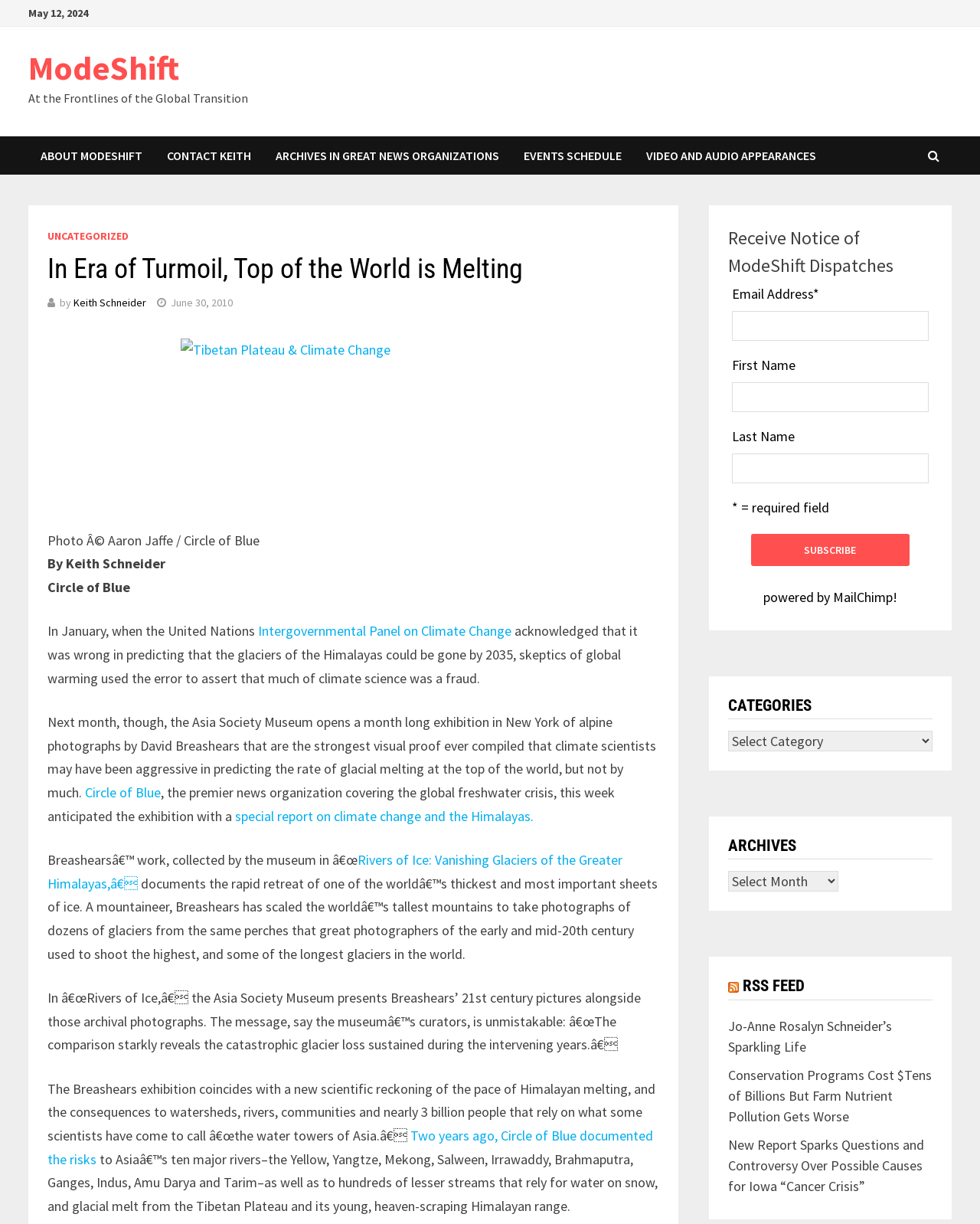Use a single word or phrase to respond to the question:
What is the name of the photographer?

David Breashears